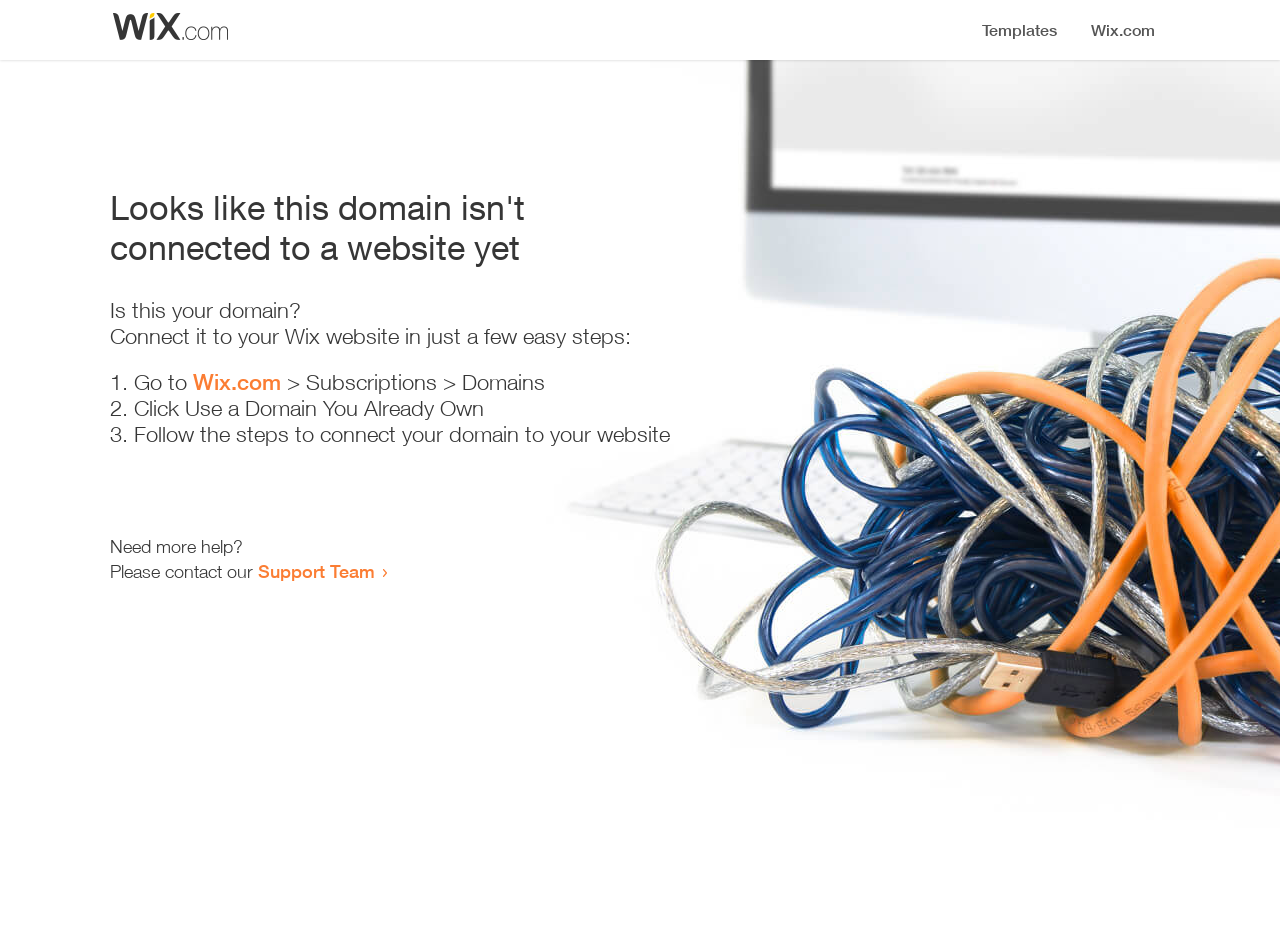Given the element description "Wix.com", identify the bounding box of the corresponding UI element.

[0.151, 0.397, 0.22, 0.425]